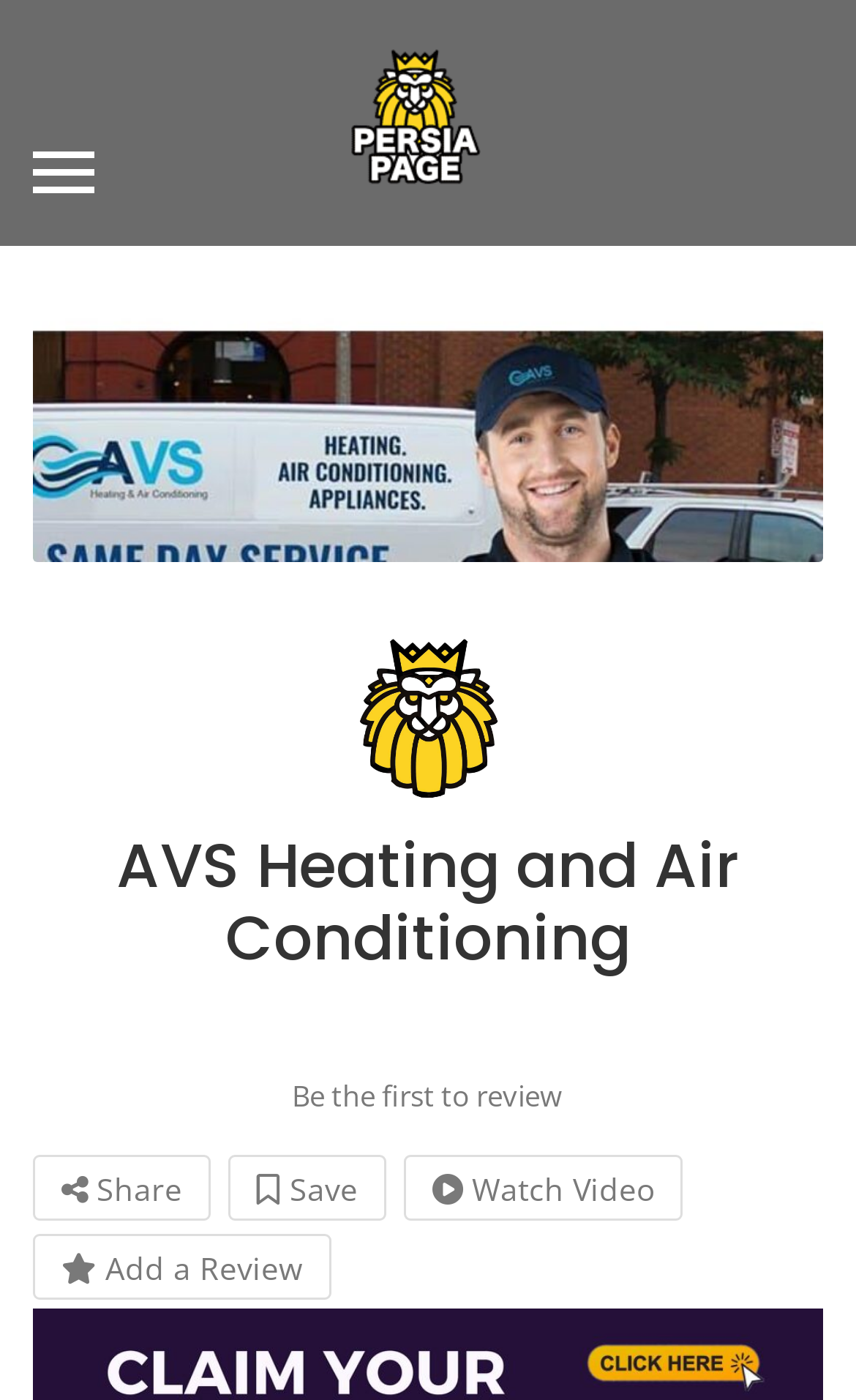How many call-to-action buttons are present?
Answer the question with a single word or phrase by looking at the picture.

4